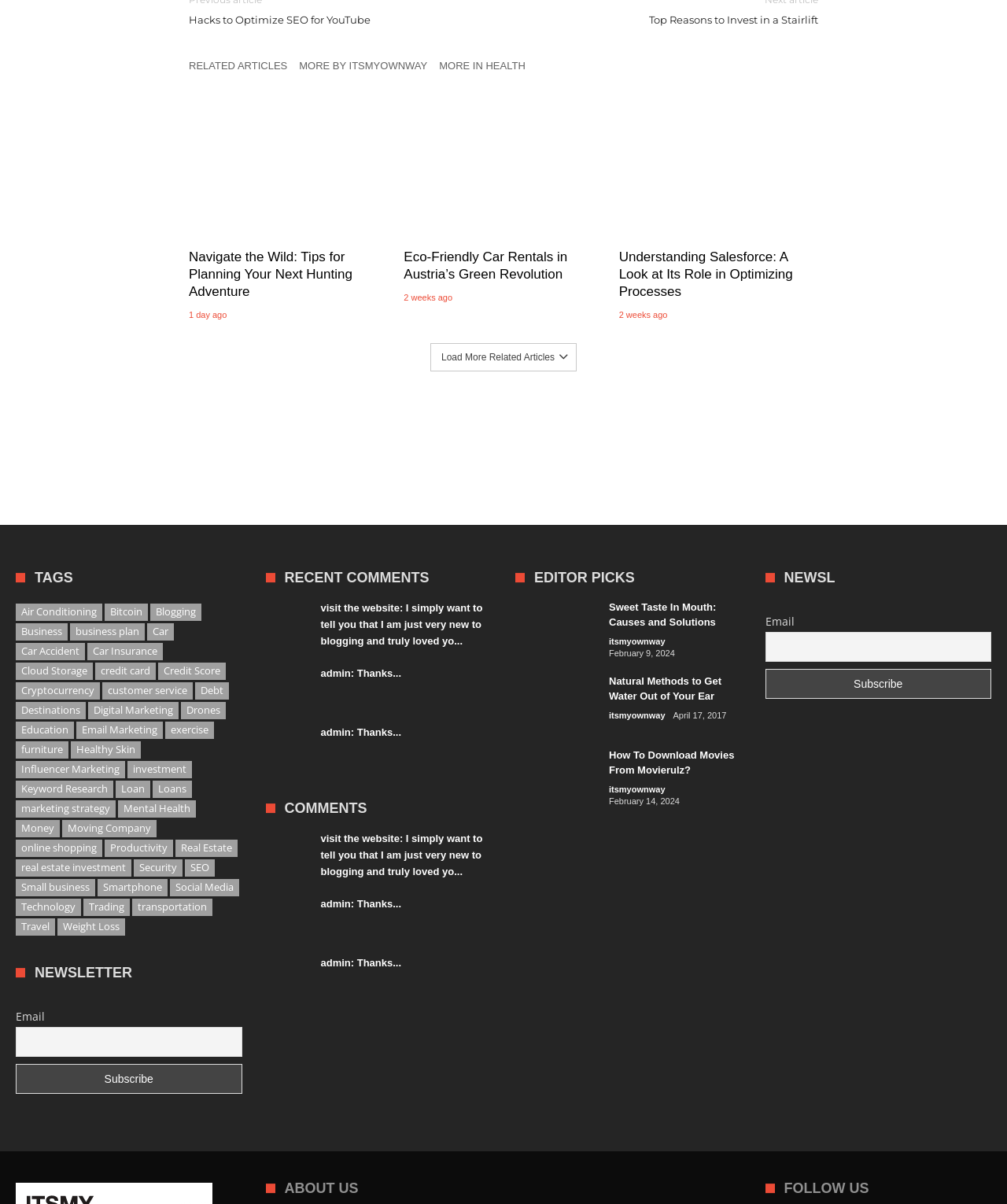Please find the bounding box coordinates of the element that you should click to achieve the following instruction: "Click on 'RELATED ARTICLES'". The coordinates should be presented as four float numbers between 0 and 1: [left, top, right, bottom].

[0.188, 0.049, 0.297, 0.067]